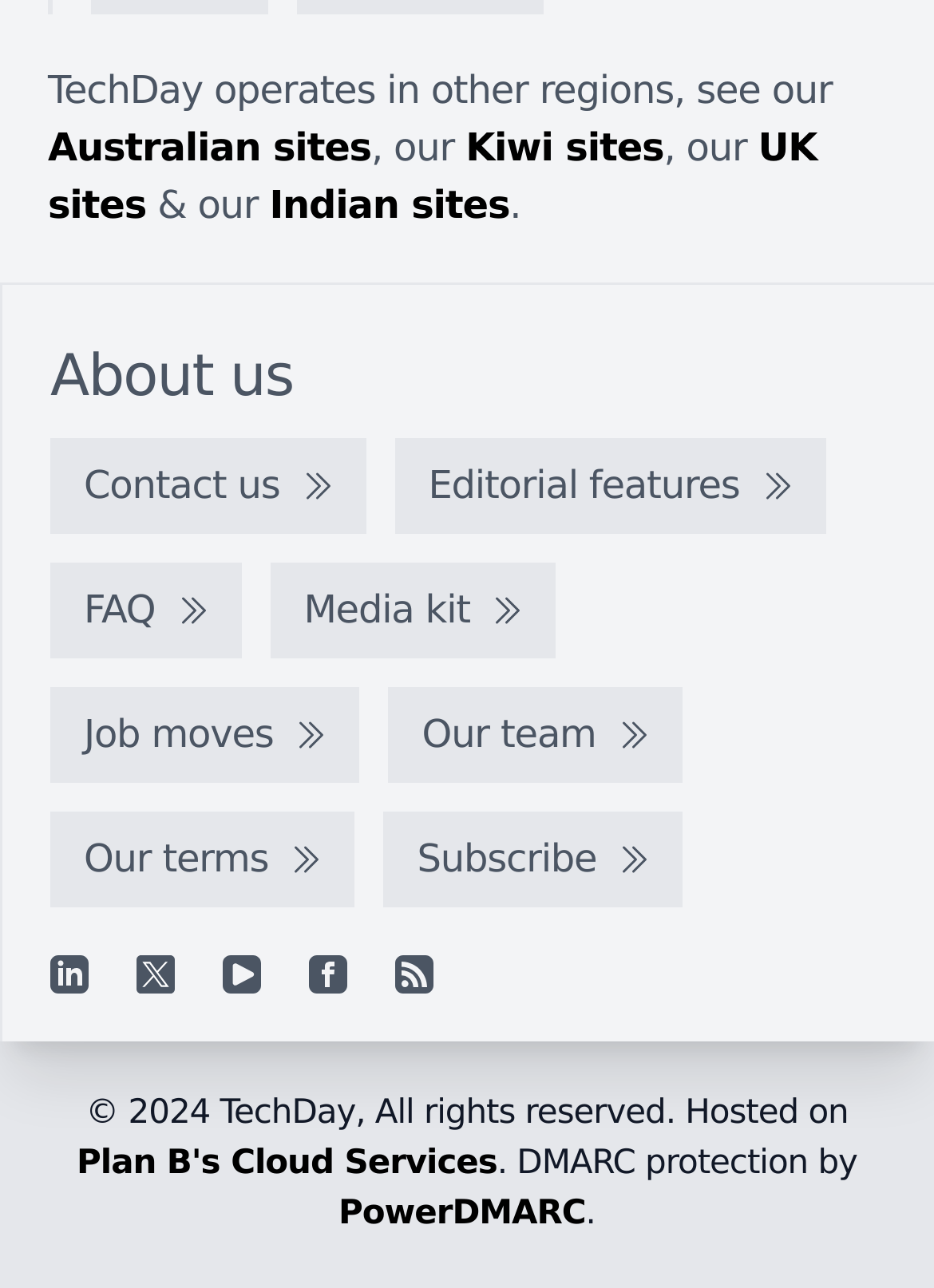Identify the coordinates of the bounding box for the element that must be clicked to accomplish the instruction: "Contact us".

[0.054, 0.34, 0.392, 0.414]